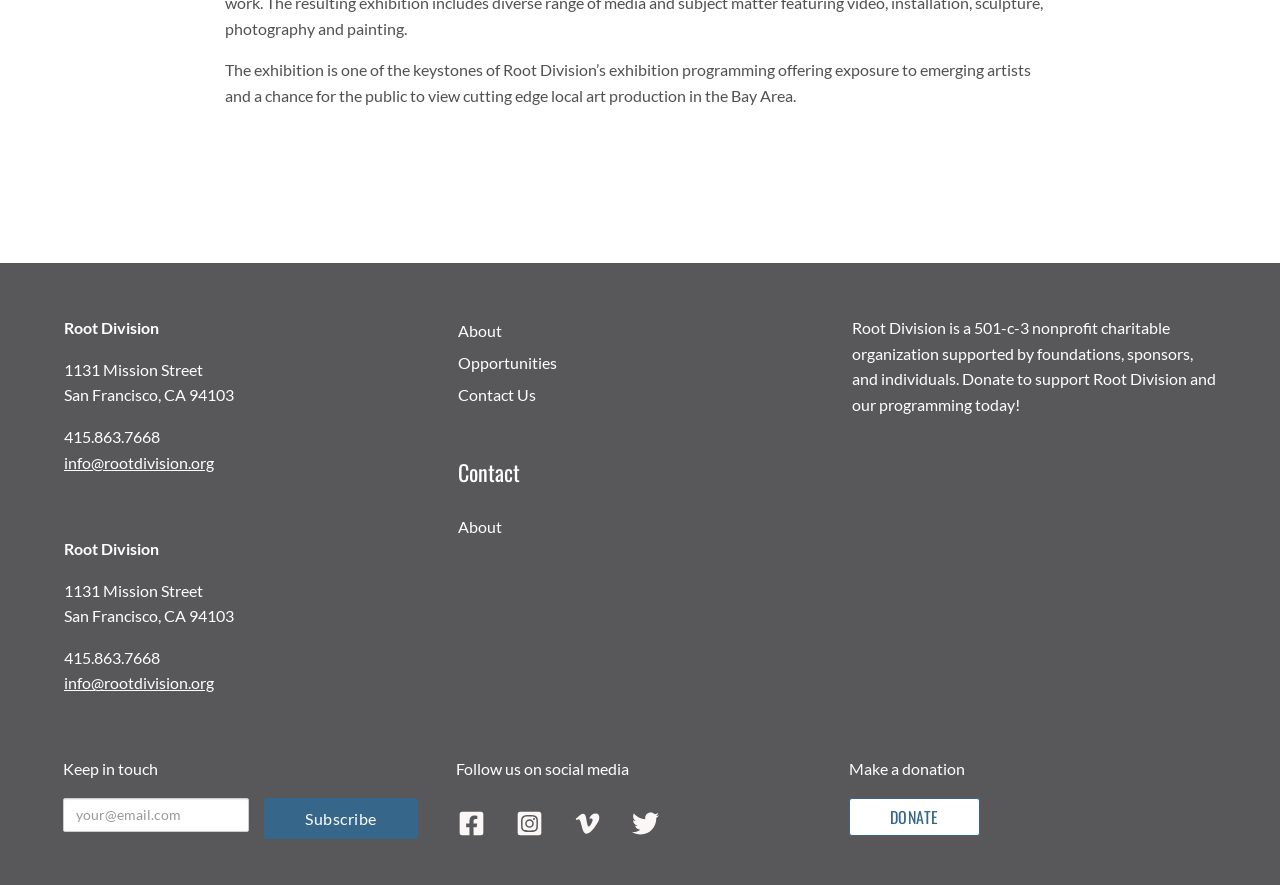Provide the bounding box coordinates, formatted as (top-left x, top-left y, bottom-right x, bottom-right y), with all values being floating point numbers between 0 and 1. Identify the bounding box of the UI element that matches the description: Opportunities

[0.358, 0.399, 0.435, 0.421]